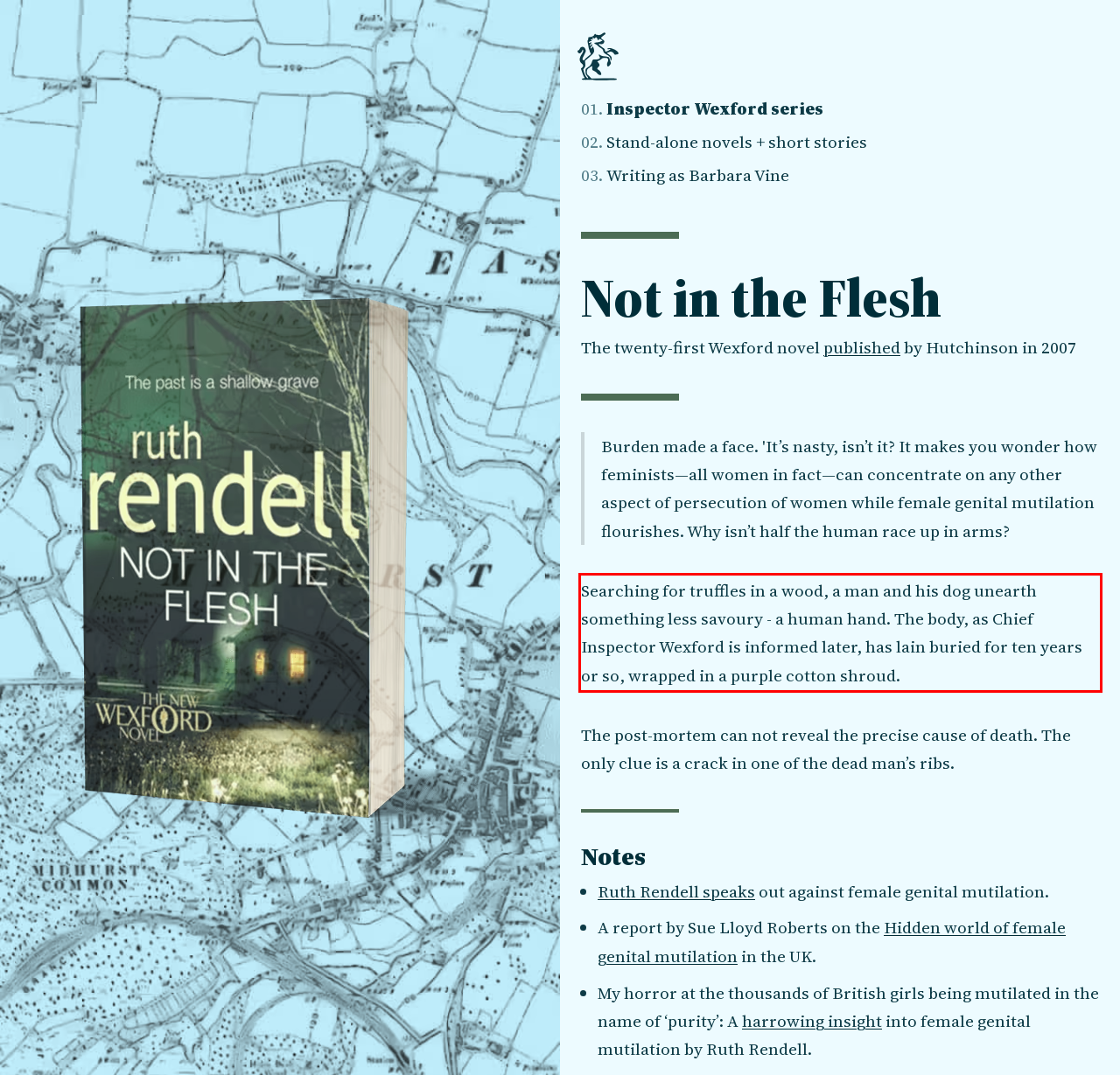You have a webpage screenshot with a red rectangle surrounding a UI element. Extract the text content from within this red bounding box.

Searching for truffles in a wood, a man and his dog unearth something less savoury - a human hand. The body, as Chief Inspector Wexford is informed later, has lain buried for ten years or so, wrapped in a purple cotton shroud.